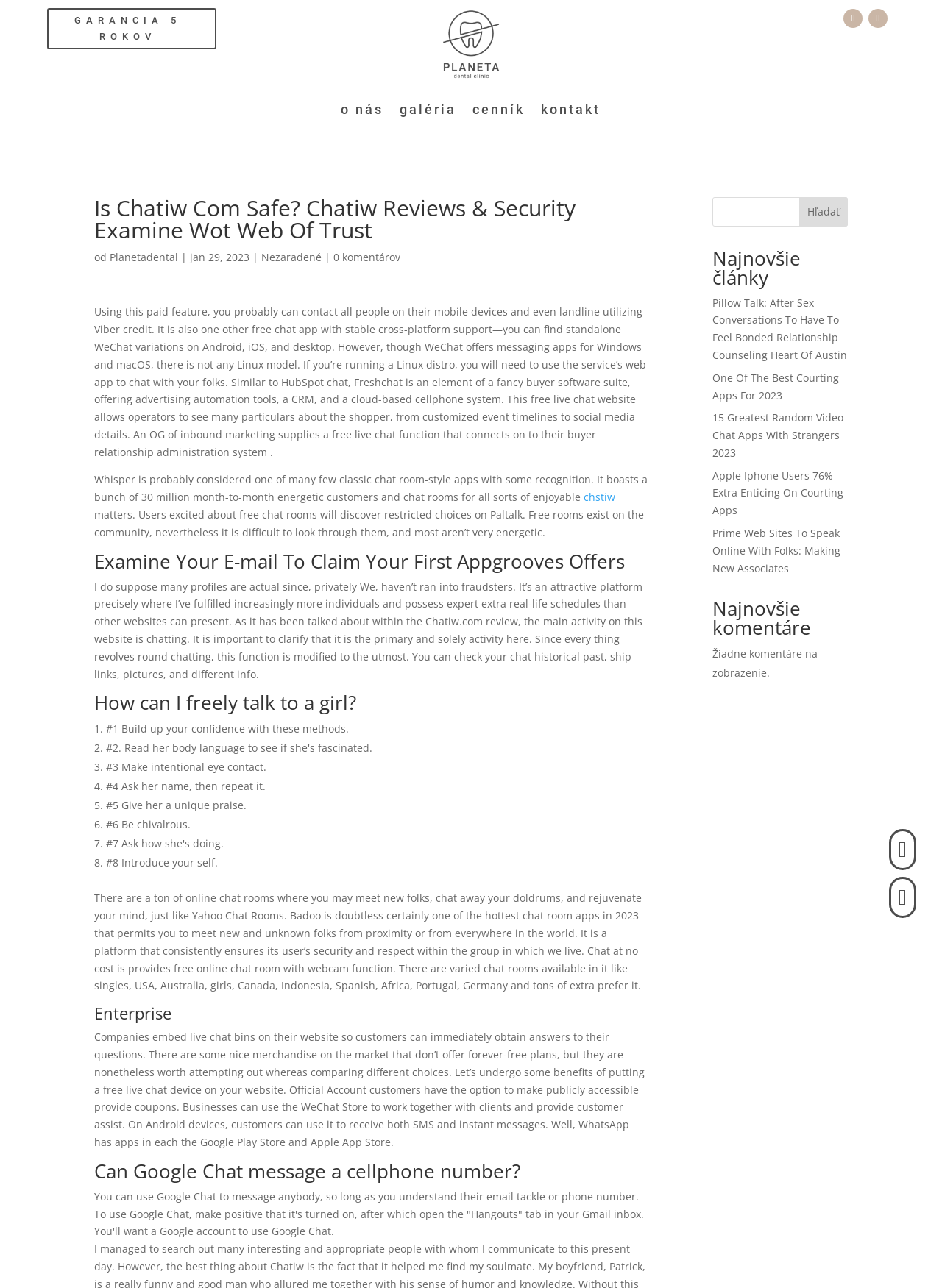Please give the bounding box coordinates of the area that should be clicked to fulfill the following instruction: "Check the latest comments". The coordinates should be in the format of four float numbers from 0 to 1, i.e., [left, top, right, bottom].

[0.756, 0.465, 0.9, 0.501]